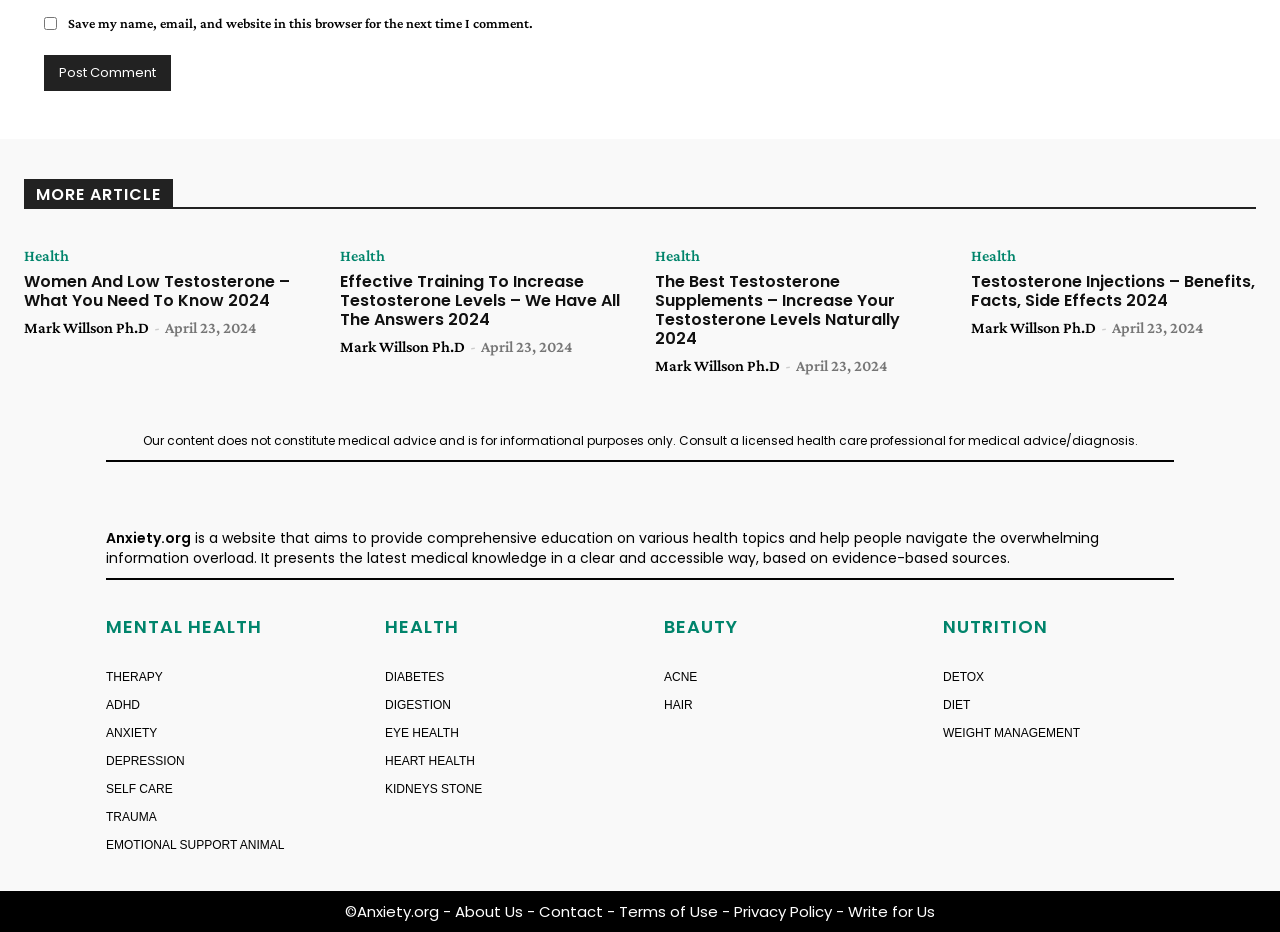What is the category of the article 'Women And Low Testosterone – What You Need To Know 2024'?
Answer the question with as much detail as possible.

The article 'Women And Low Testosterone – What You Need To Know 2024' is categorized under 'Health' because it is related to a health topic and is listed under the 'Health' section of the website.